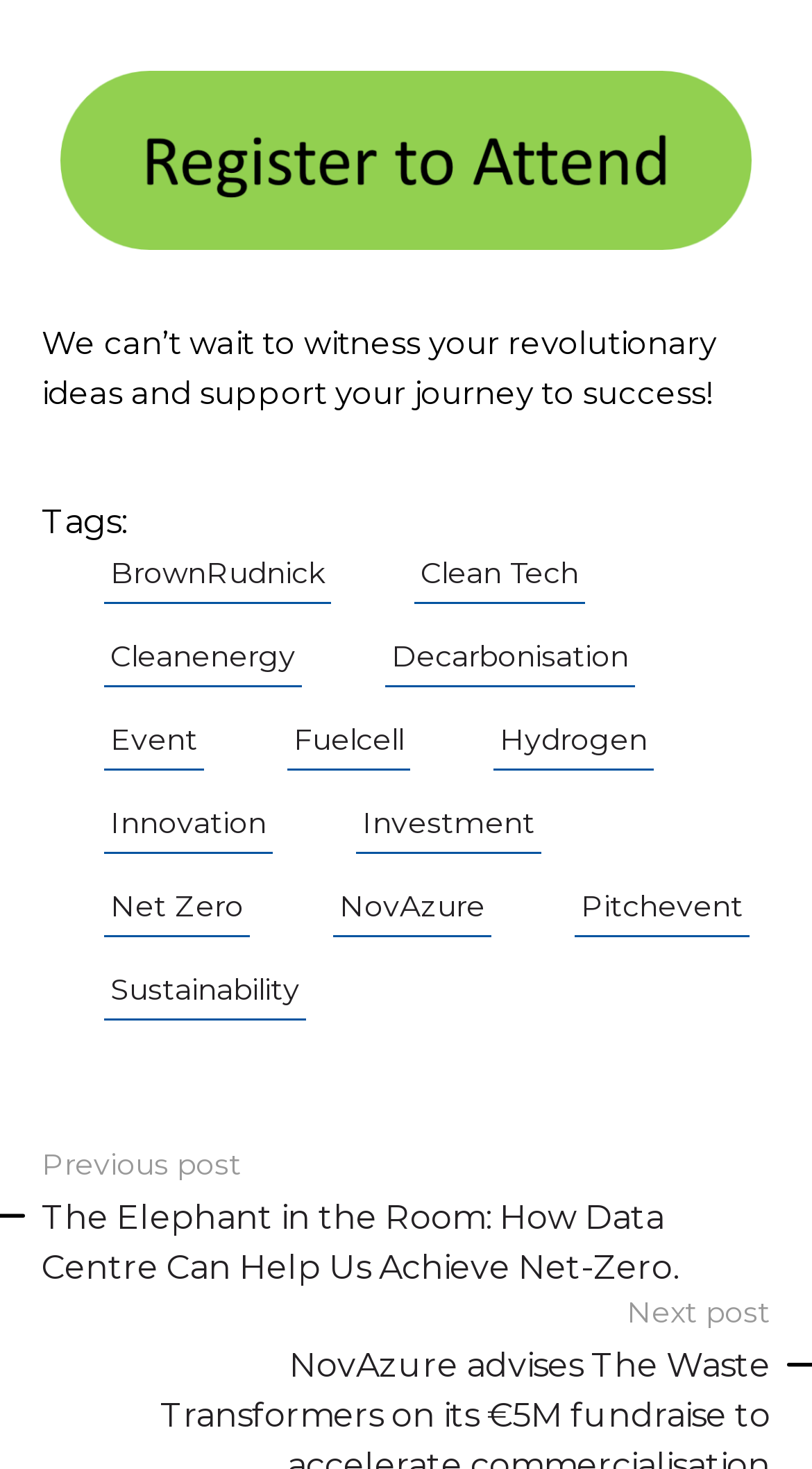Identify the bounding box coordinates of the region that should be clicked to execute the following instruction: "Click on the BrownRudnick link".

[0.128, 0.368, 0.408, 0.411]